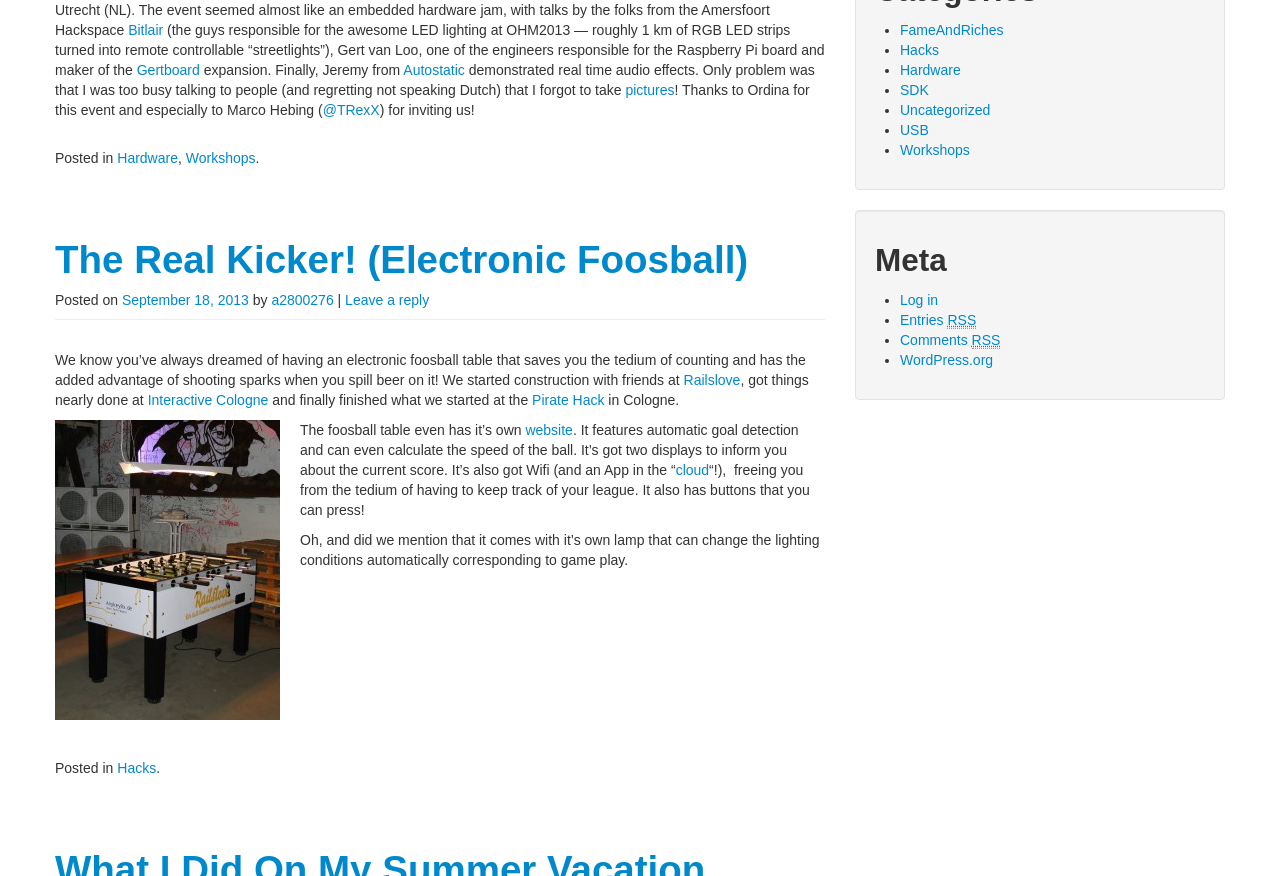Identify the bounding box coordinates for the UI element described by the following text: "Yoga & Movement". Provide the coordinates as four float numbers between 0 and 1, in the format [left, top, right, bottom].

None